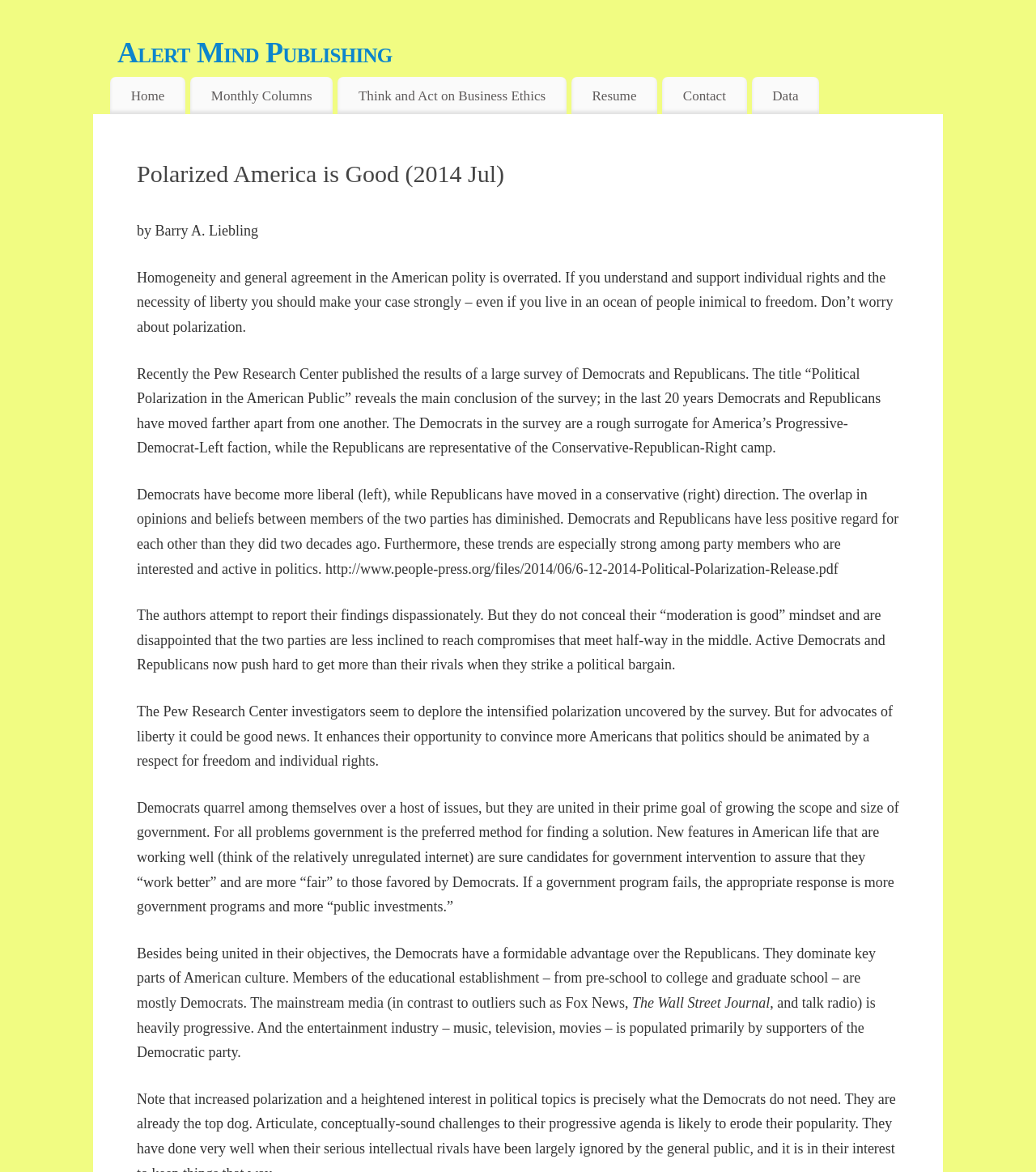Describe every aspect of the webpage comprehensively.

The webpage appears to be a blog or article page with a focus on politics and liberty. At the top, there is a navigation menu with links to "Home", "Monthly Columns", "Think and Act on Business Ethics", "Resume", "Contact", and "Data". Below the navigation menu, there is a heading "Polarized America is Good (2014 Jul)" followed by the author's name, "by Barry A. Liebling".

The main content of the page is a lengthy article discussing political polarization in America, citing a survey by the Pew Research Center. The article argues that polarization can be a vitalized political force that can successfully further the cause of liberty. The text is divided into several paragraphs, each discussing different aspects of political polarization, such as the shift of Democrats and Republicans towards more liberal and conservative views, respectively, and the implications of this trend for advocates of liberty.

The article is written in a formal and informative tone, with a clear structure and logical flow of ideas. The language is complex, with long sentences and technical terms, suggesting that the target audience is likely individuals with a strong interest in politics and current events. There are no images on the page, and the design is simple and text-heavy, with a focus on conveying information and ideas rather than visual appeal.